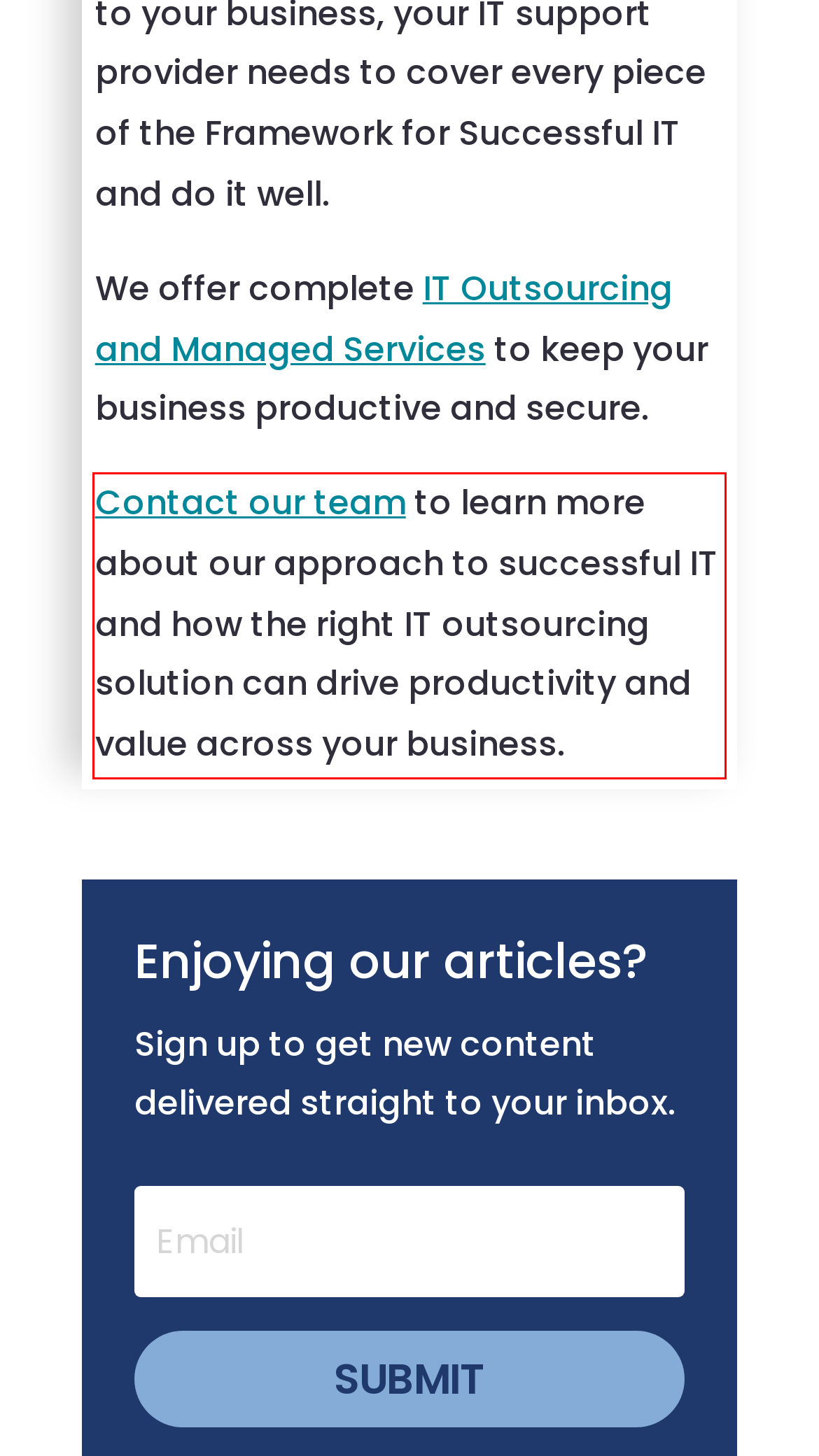Identify and transcribe the text content enclosed by the red bounding box in the given screenshot.

Contact our team to learn more about our approach to successful IT and how the right IT outsourcing solution can drive productivity and value across your business.